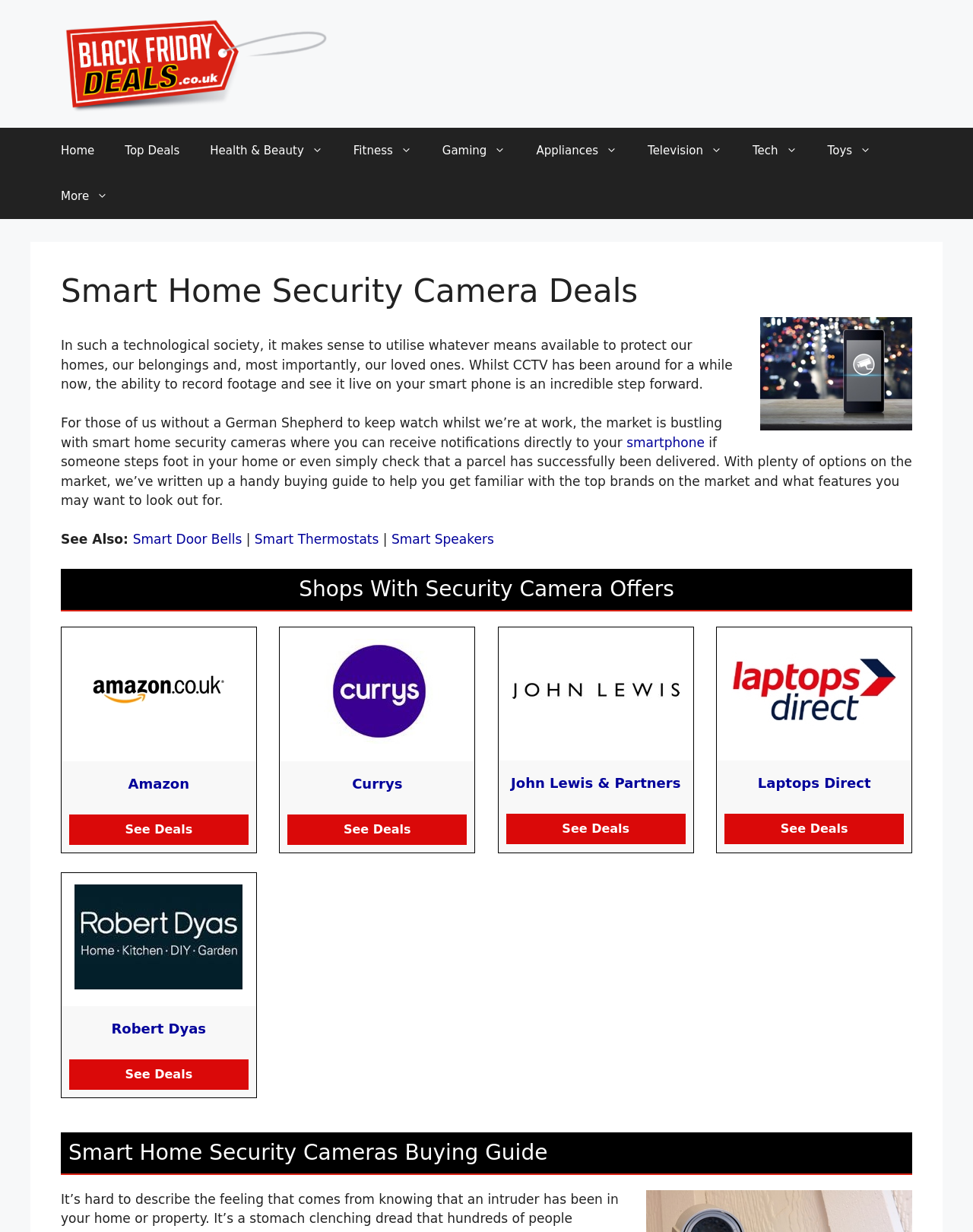What is the purpose of smart home security cameras? Based on the screenshot, please respond with a single word or phrase.

To protect homes and loved ones